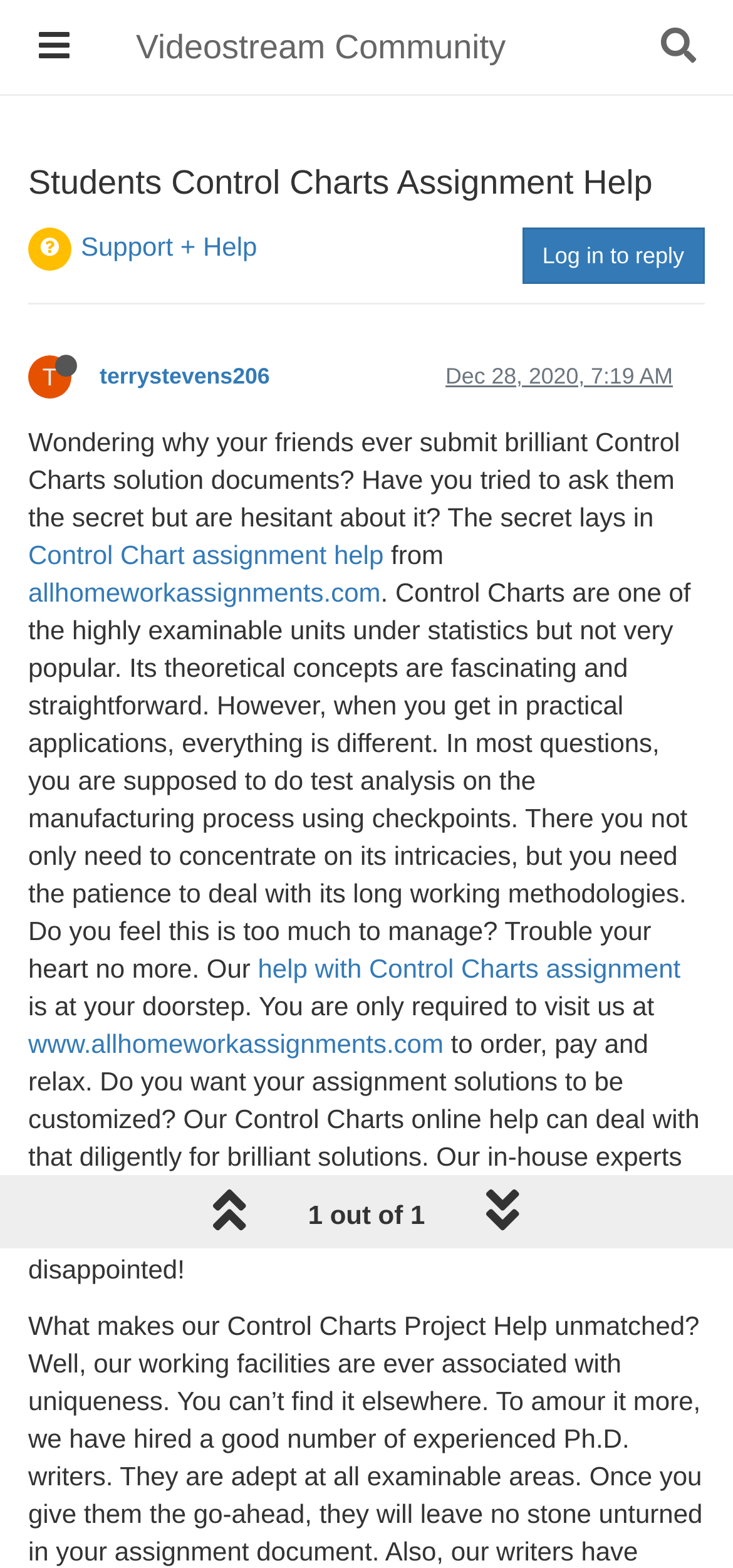Respond with a single word or short phrase to the following question: 
What is the username mentioned in the link?

terrystevens206